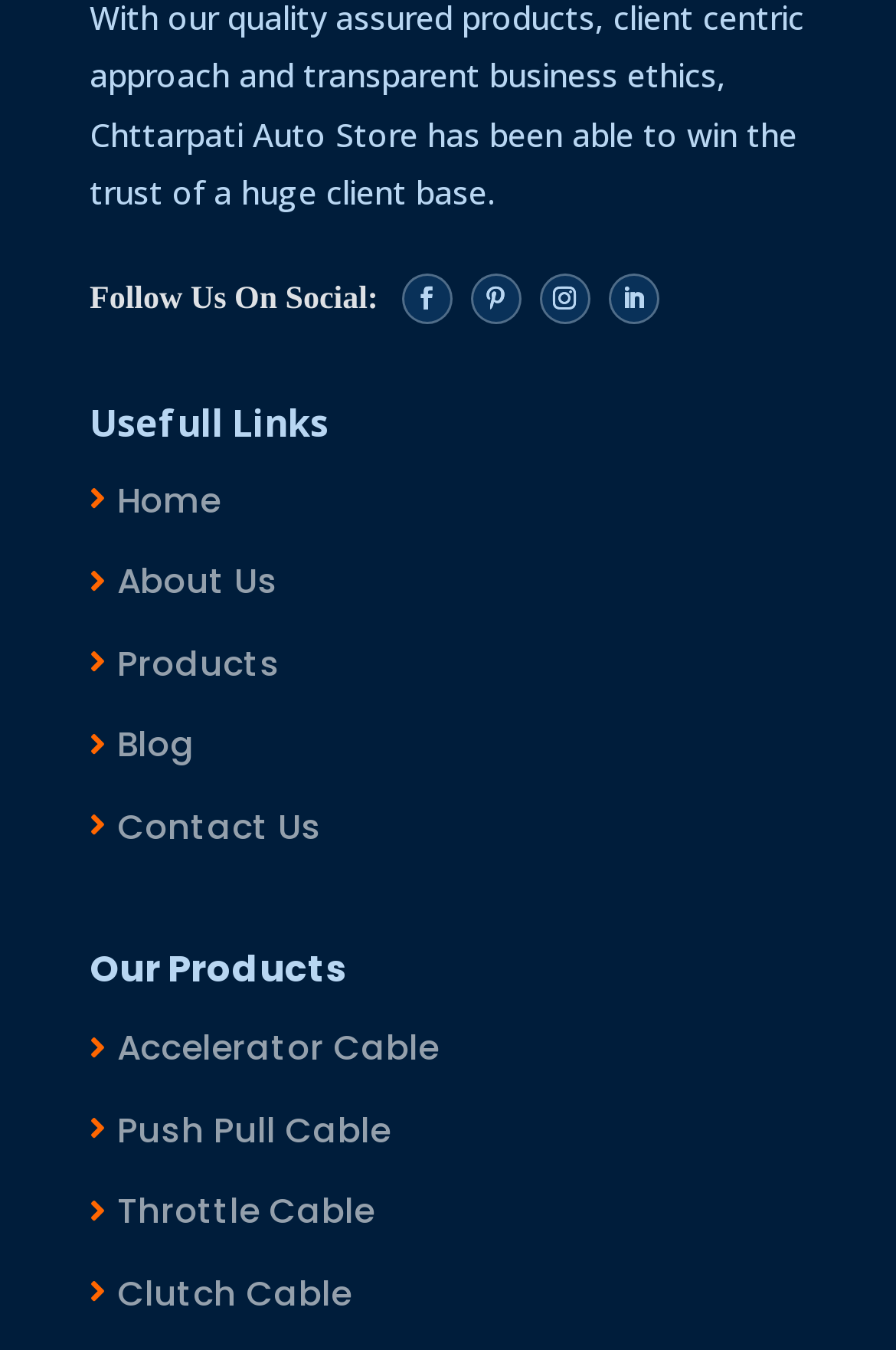Give the bounding box coordinates for the element described by: "Push Pull Cable".

[0.1, 0.815, 0.436, 0.858]